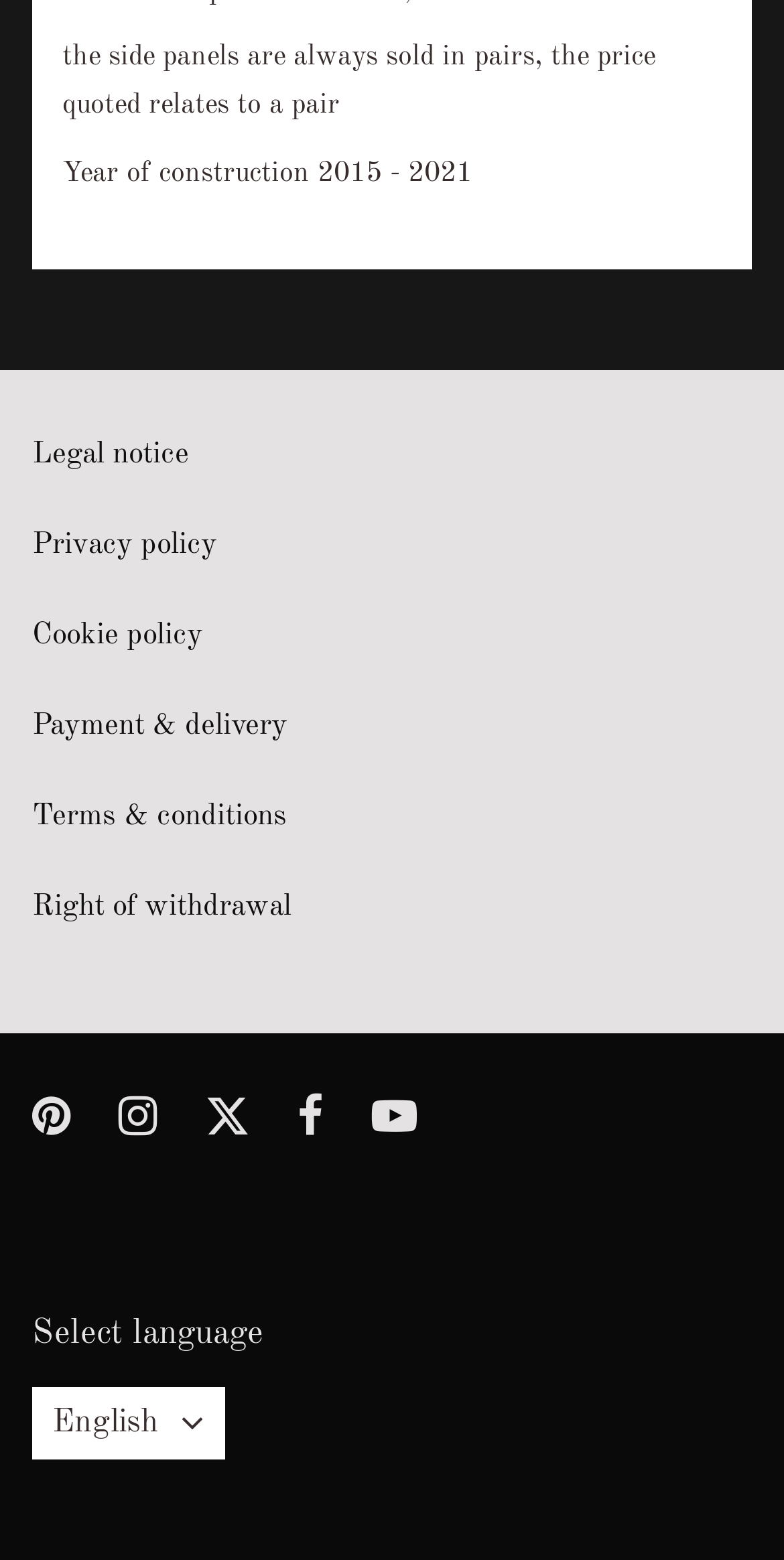How many social media links are there?
Based on the image content, provide your answer in one word or a short phrase.

5